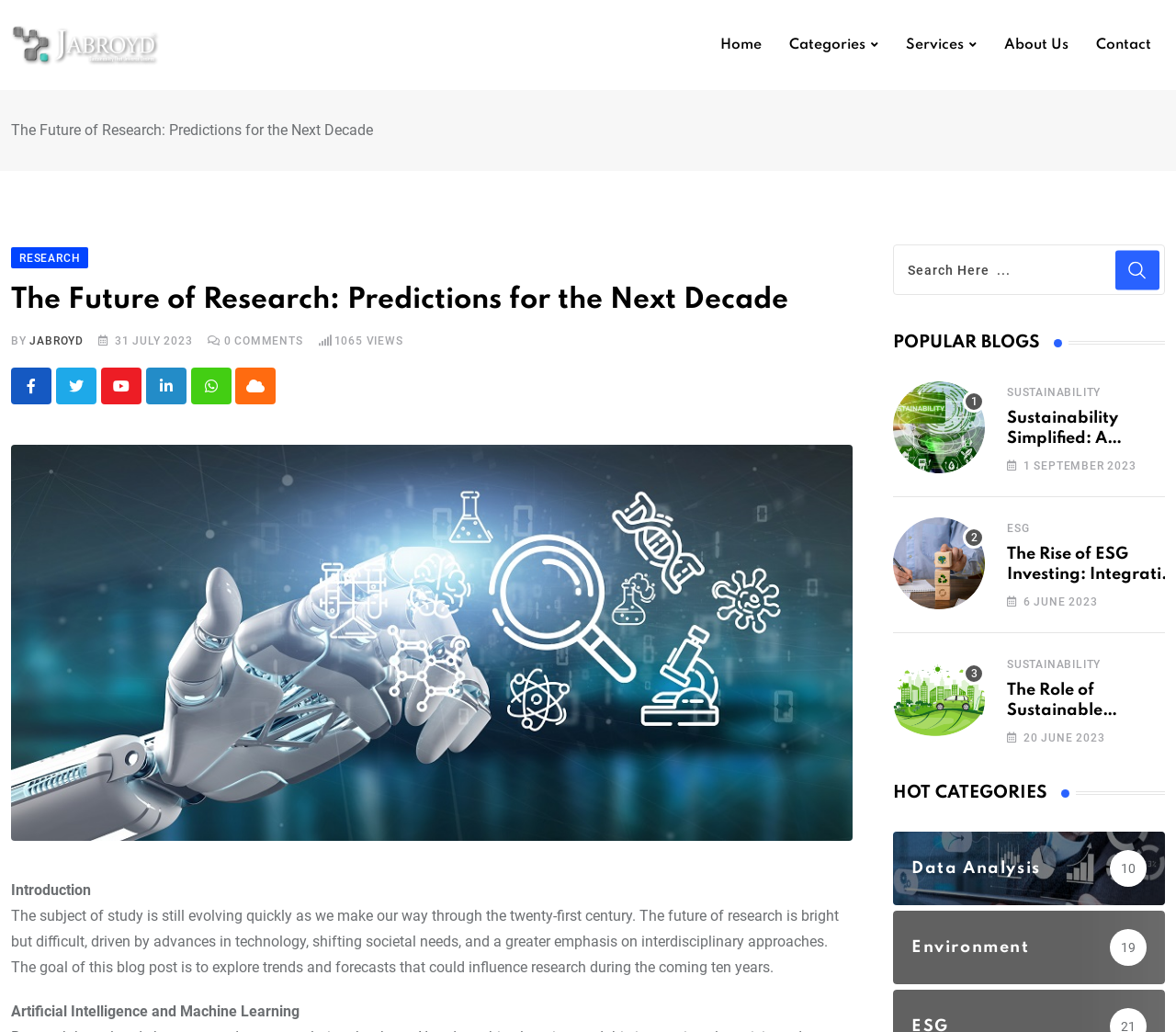Locate the bounding box coordinates of the element you need to click to accomplish the task described by this instruction: "Explore the 'Data Analysis' category".

[0.775, 0.832, 0.885, 0.851]